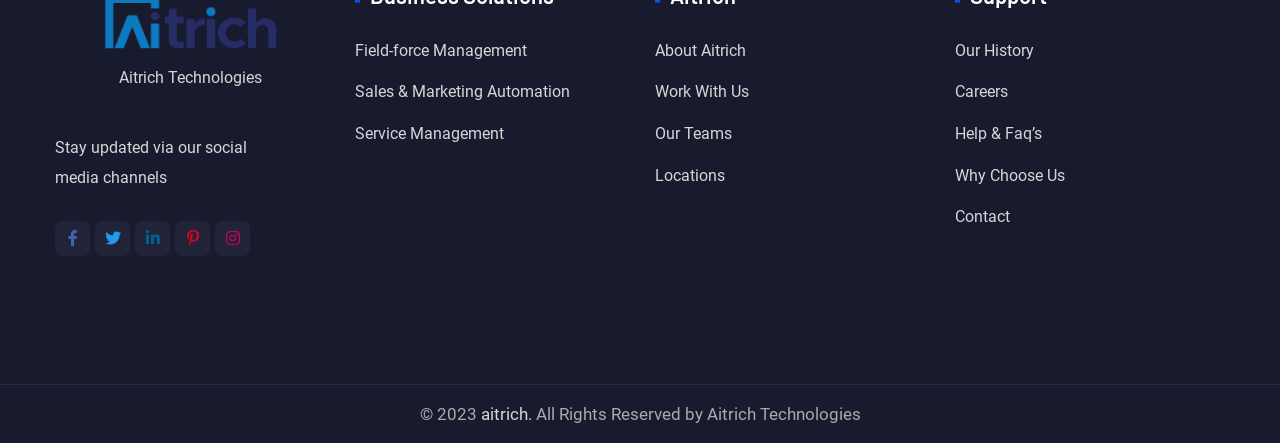Please identify the bounding box coordinates of the element's region that needs to be clicked to fulfill the following instruction: "Learn about Field-force Management". The bounding box coordinates should consist of four float numbers between 0 and 1, i.e., [left, top, right, bottom].

[0.277, 0.085, 0.412, 0.143]